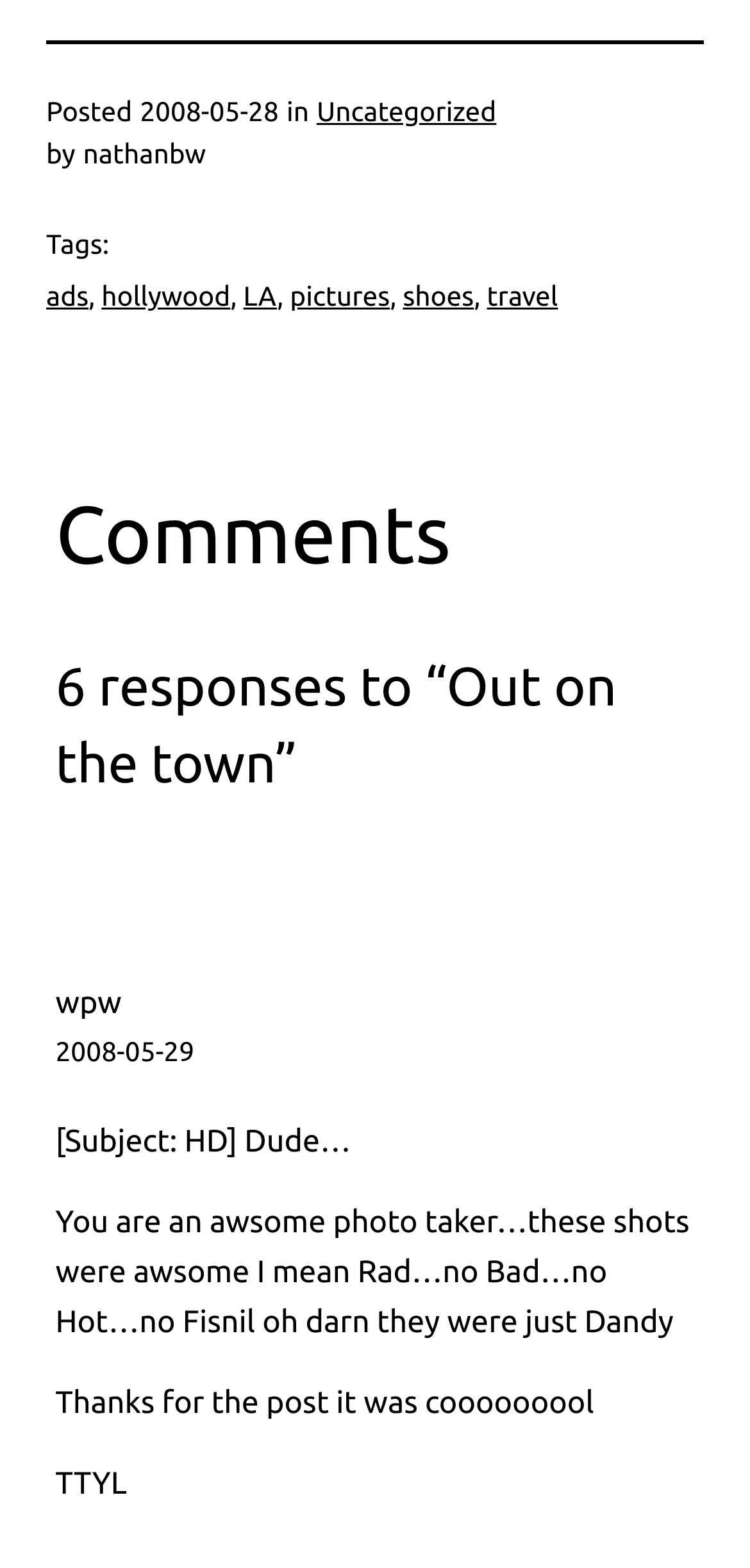Provide the bounding box coordinates for the area that should be clicked to complete the instruction: "Read the post by 'nathanbw'".

[0.111, 0.089, 0.275, 0.108]